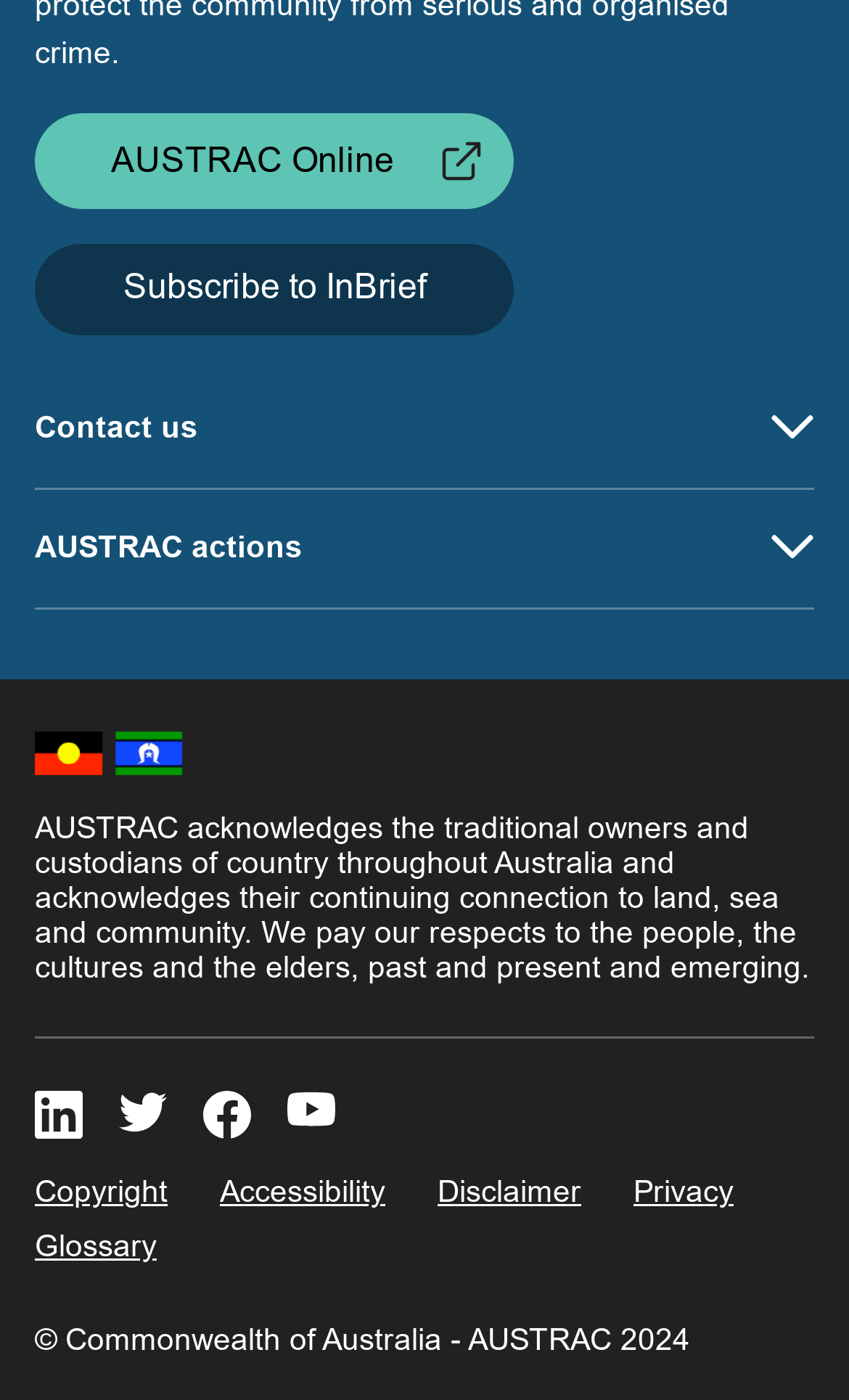How many social media links are available?
Kindly offer a comprehensive and detailed response to the question.

I counted the social media links at the bottom of the page, which are LinkedIn, Twitter, Facebook, and YouTube, totaling 4 links.